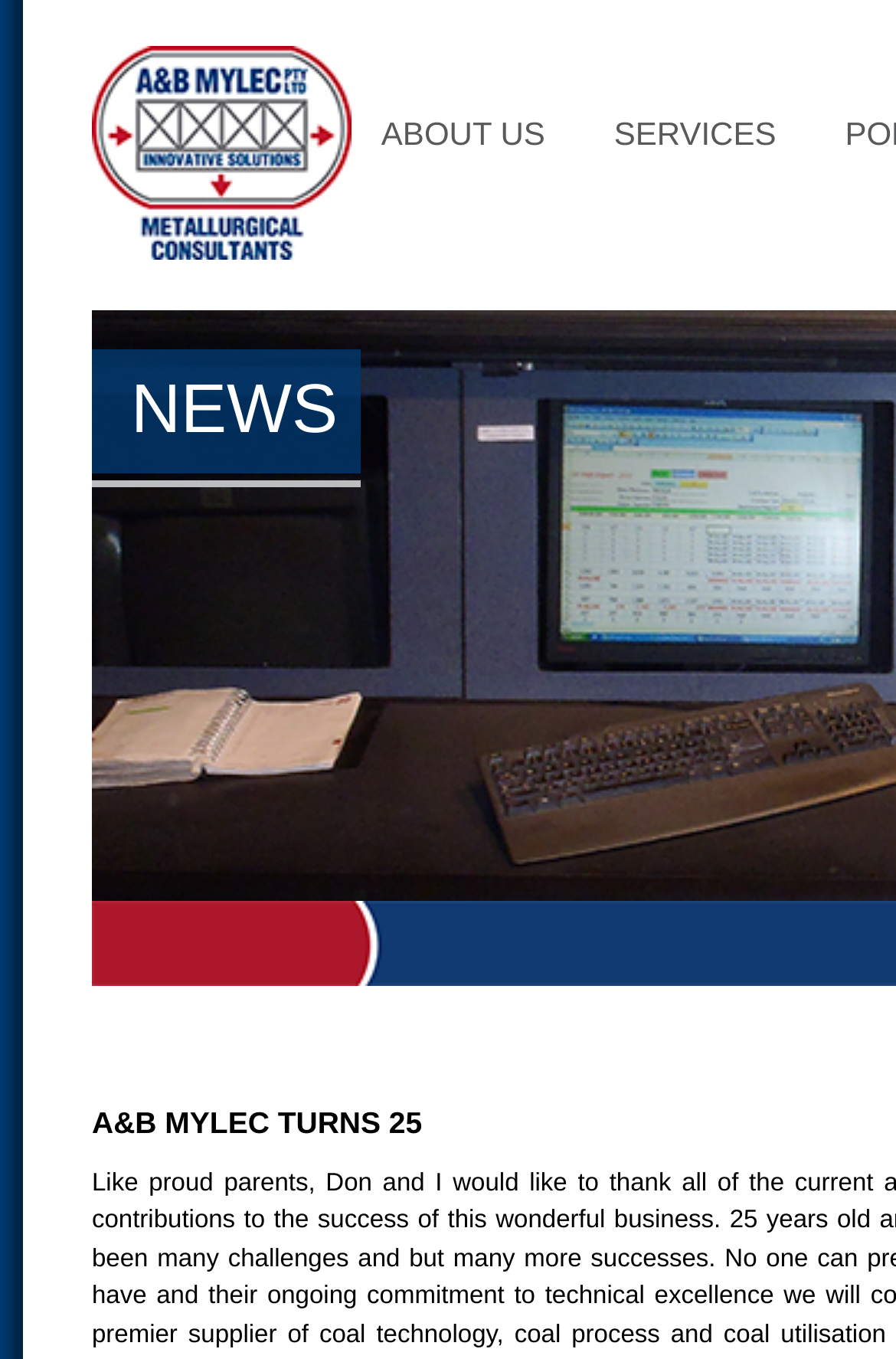Using the provided element description, identify the bounding box coordinates as (top-left x, top-left y, bottom-right x, bottom-right y). Ensure all values are between 0 and 1. Description: SERVICES

[0.685, 0.085, 0.866, 0.112]